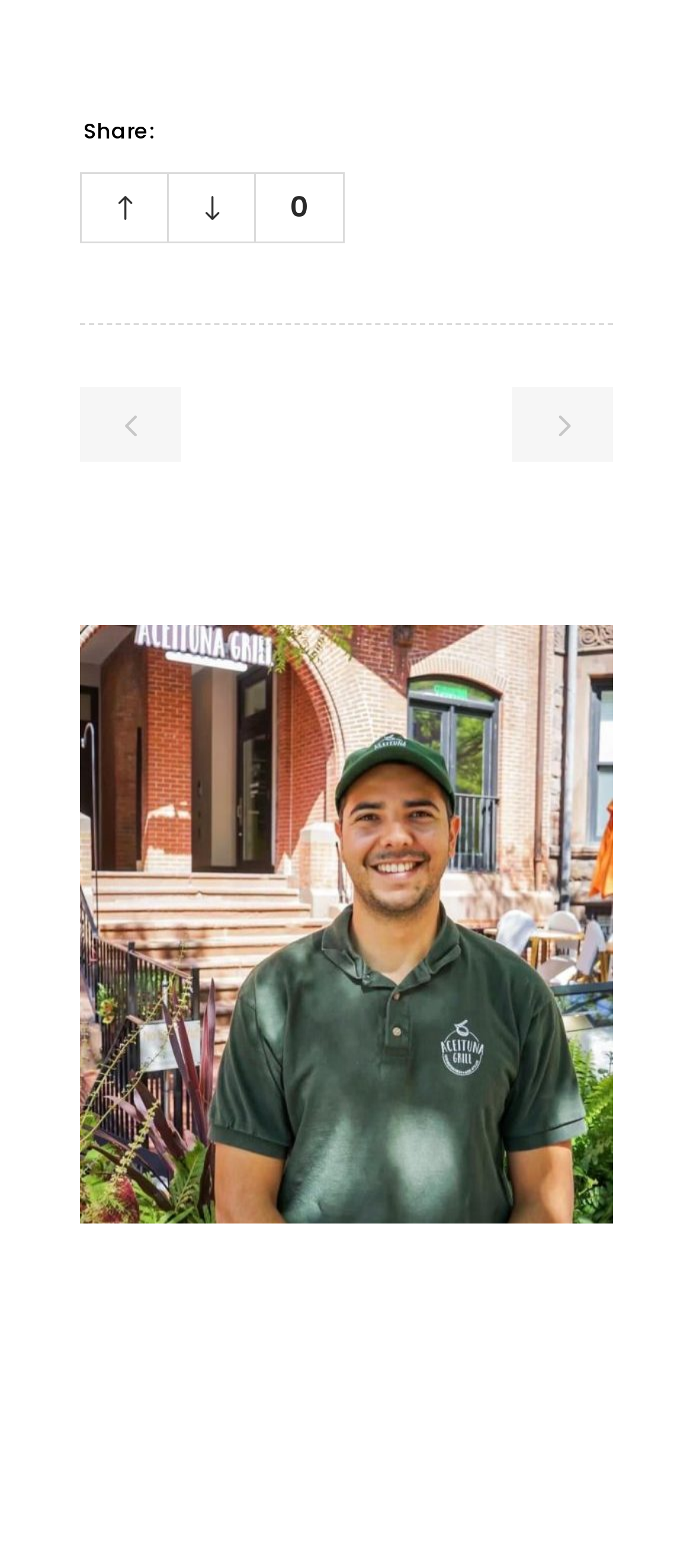Please indicate the bounding box coordinates for the clickable area to complete the following task: "Click on the Facebook icon". The coordinates should be specified as four float numbers between 0 and 1, i.e., [left, top, right, bottom].

[0.263, 0.066, 0.314, 0.098]